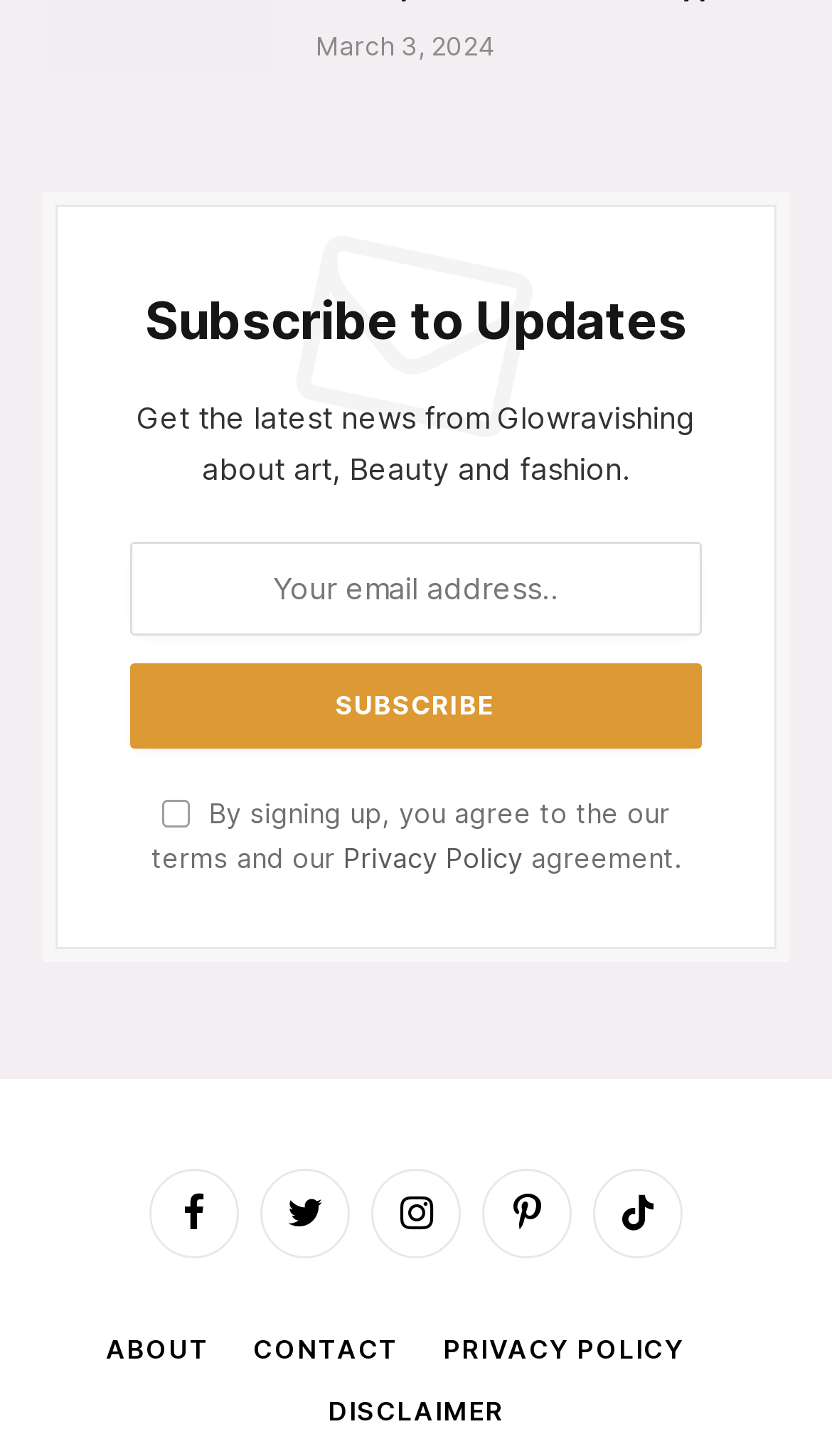Please provide a brief answer to the following inquiry using a single word or phrase:
What is the date displayed on the webpage?

March 3, 2024